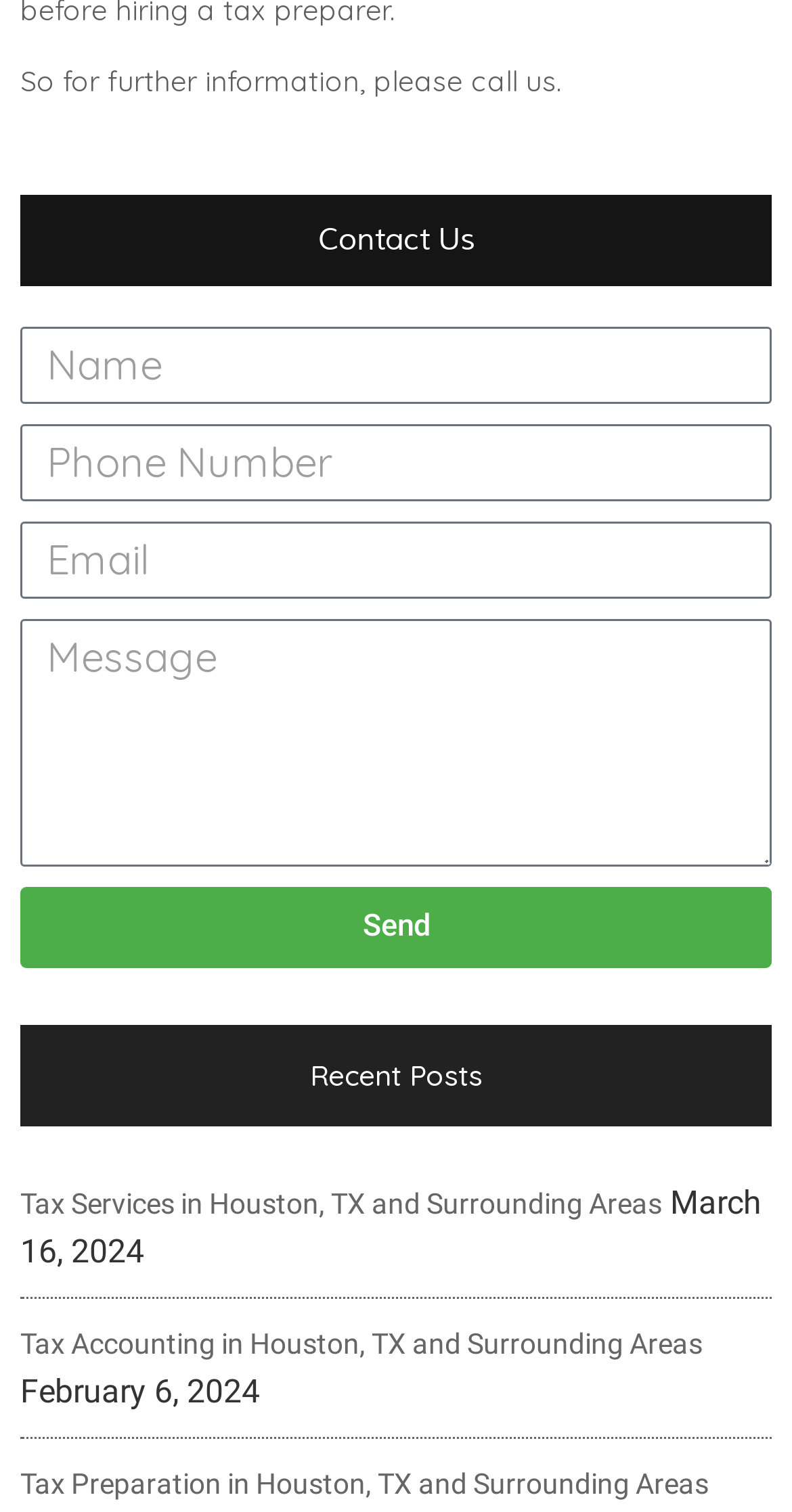Respond to the question below with a concise word or phrase:
How many textboxes are there?

4